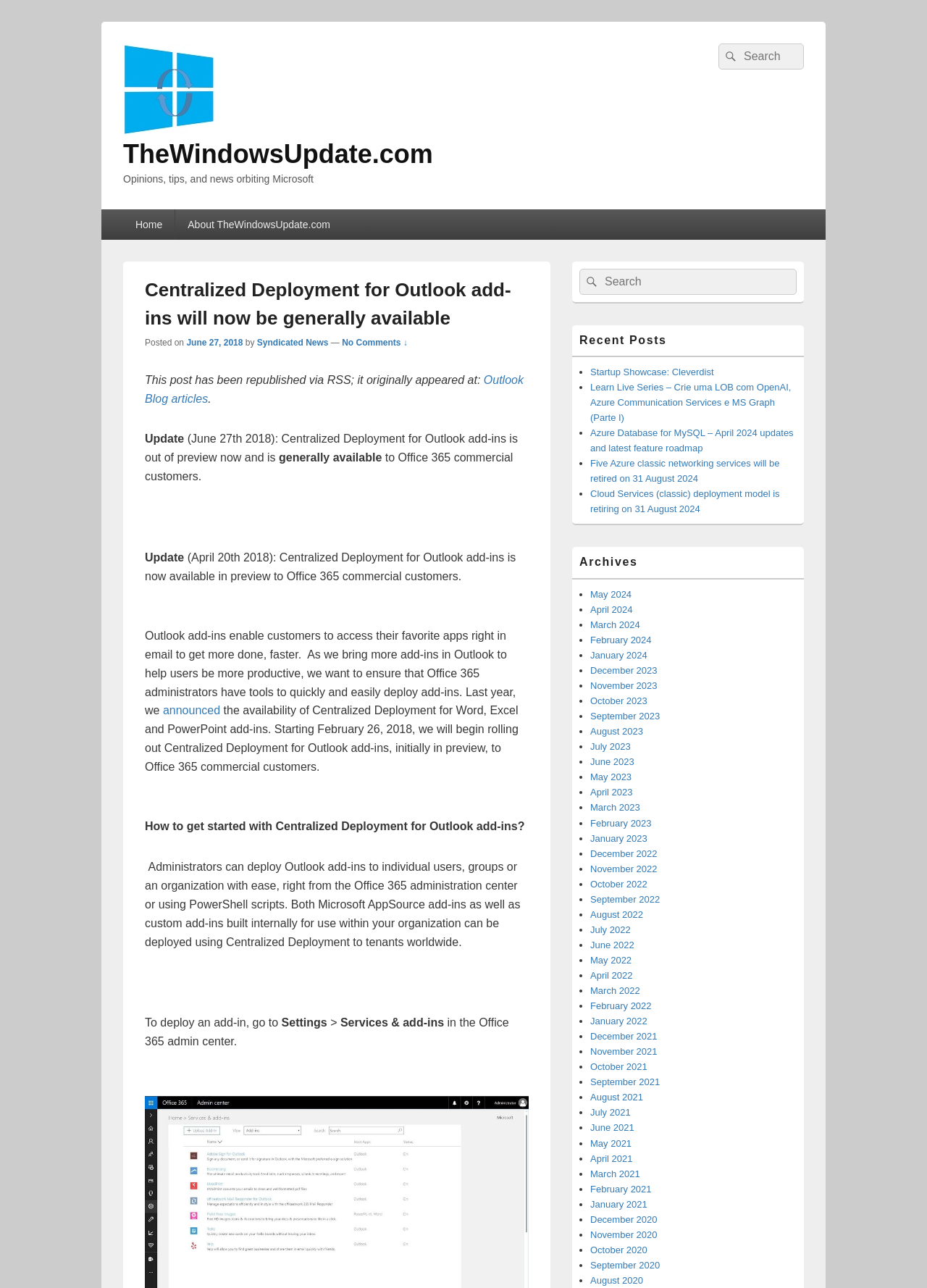Using the description "November 2023", predict the bounding box of the relevant HTML element.

[0.637, 0.528, 0.709, 0.537]